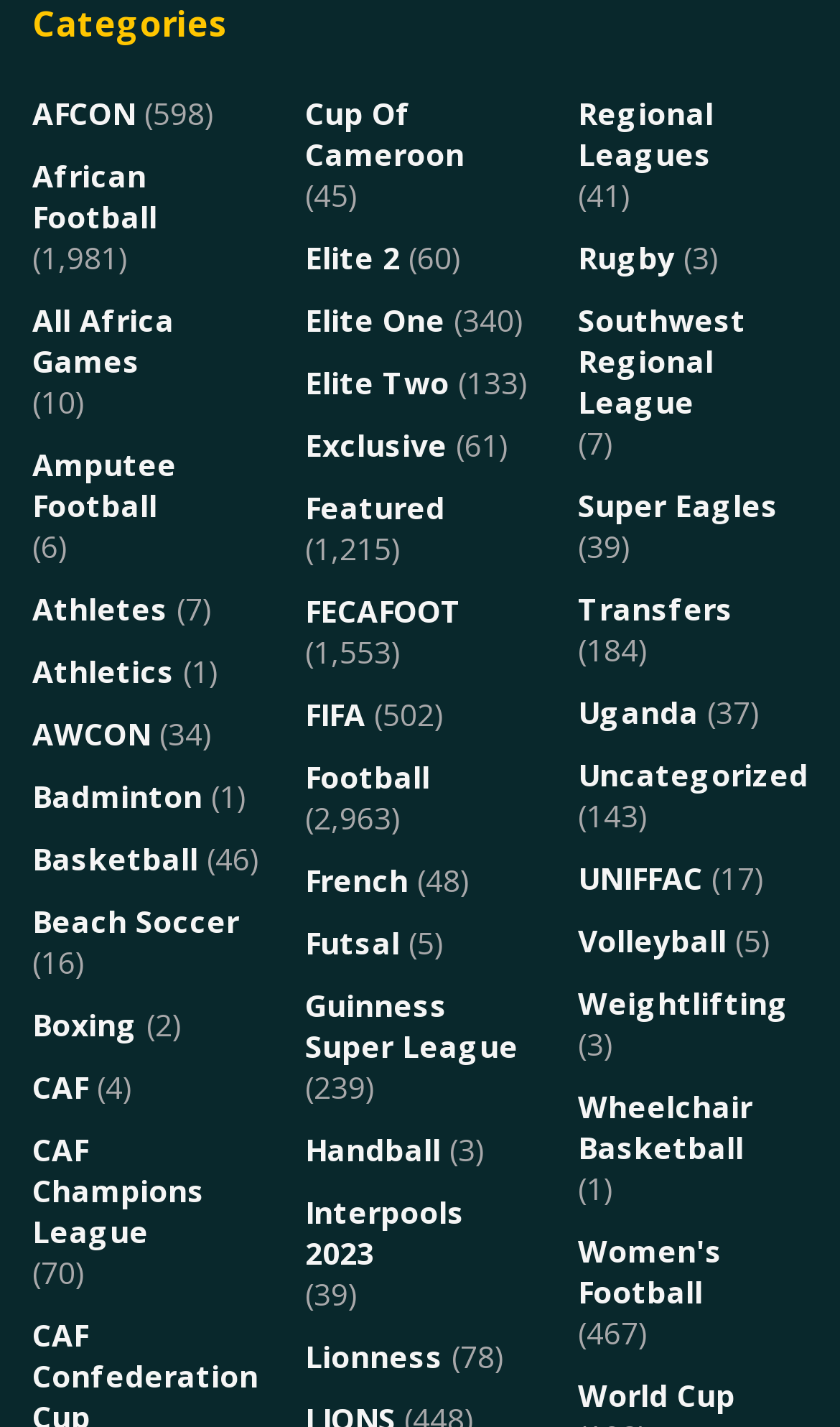Locate the bounding box coordinates of the element's region that should be clicked to carry out the following instruction: "Learn about CAF Champions League". The coordinates need to be four float numbers between 0 and 1, i.e., [left, top, right, bottom].

[0.038, 0.791, 0.312, 0.877]